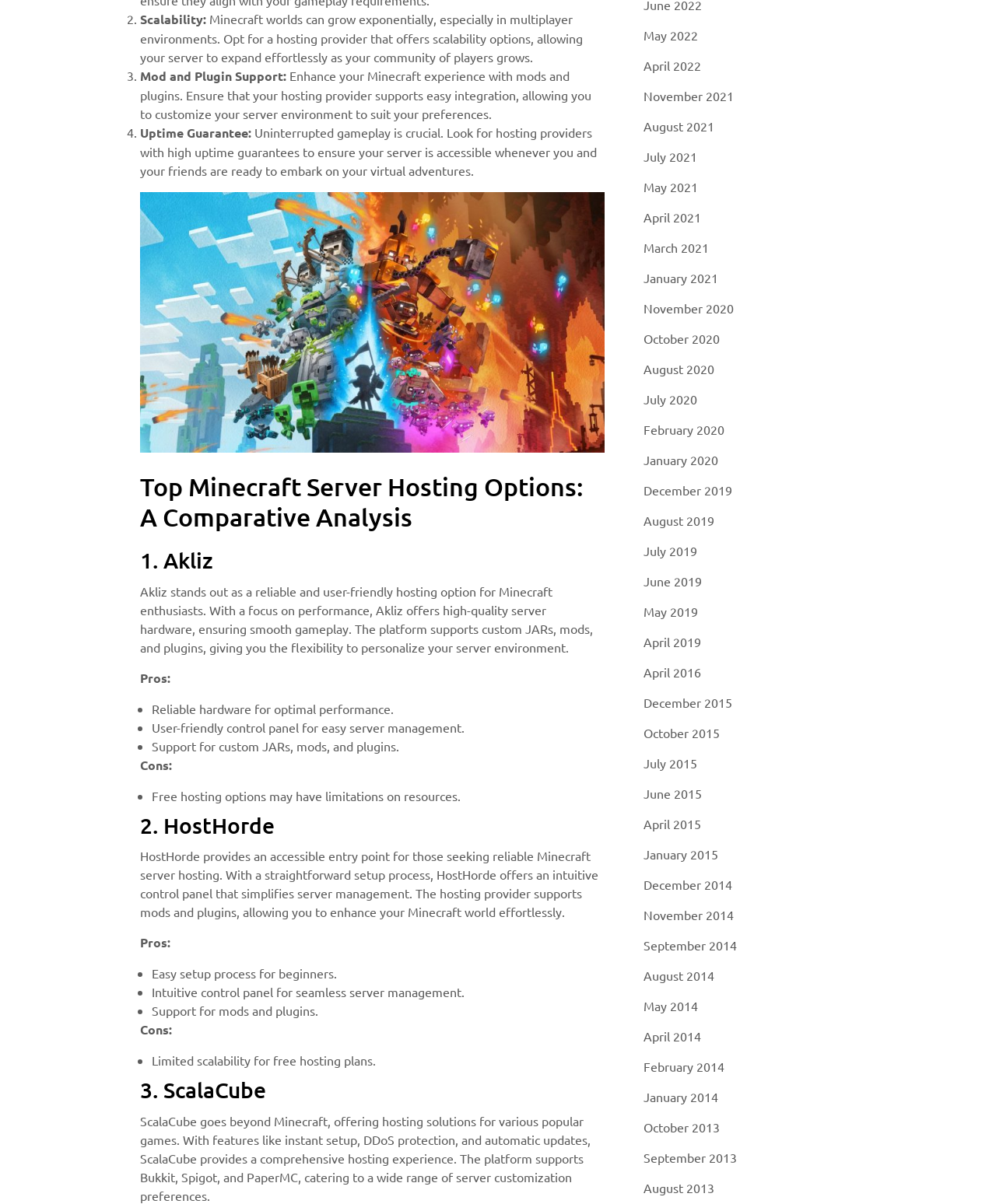Identify the bounding box coordinates of the element to click to follow this instruction: 'Read about 'Mod and Plugin Support''. Ensure the coordinates are four float values between 0 and 1, provided as [left, top, right, bottom].

[0.141, 0.056, 0.288, 0.07]